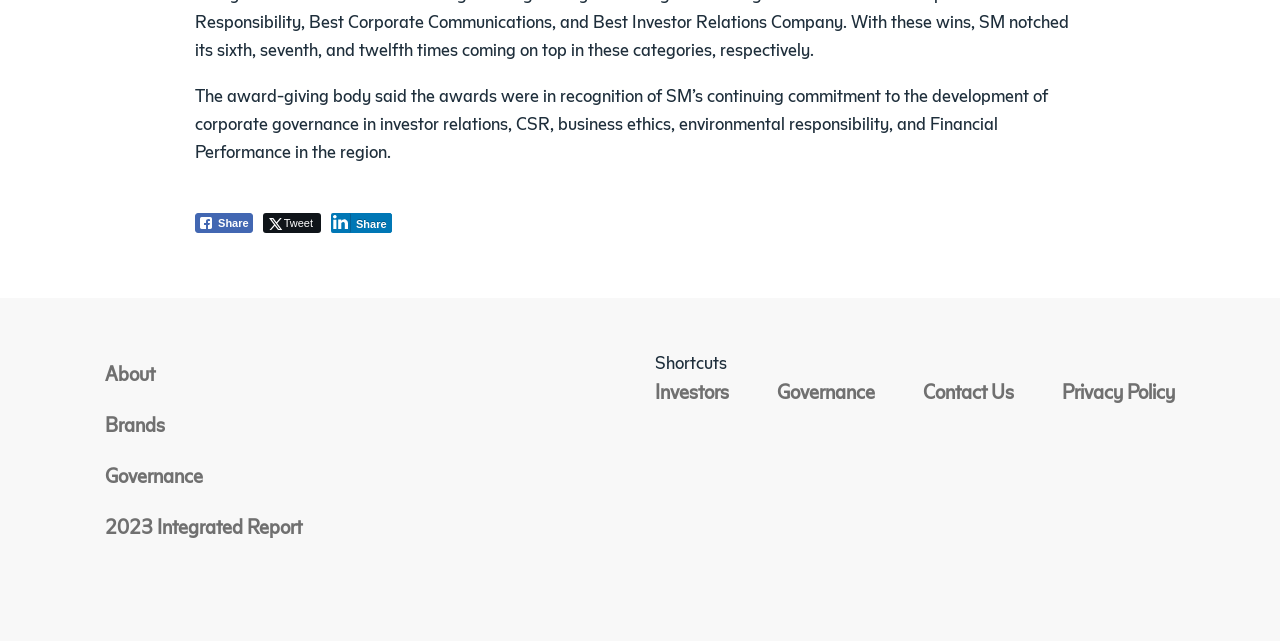Find the bounding box coordinates corresponding to the UI element with the description: "alt="SM Investments Corporation"". The coordinates should be formatted as [left, top, right, bottom], with values as floats between 0 and 1.

[0.082, 0.904, 0.262, 0.937]